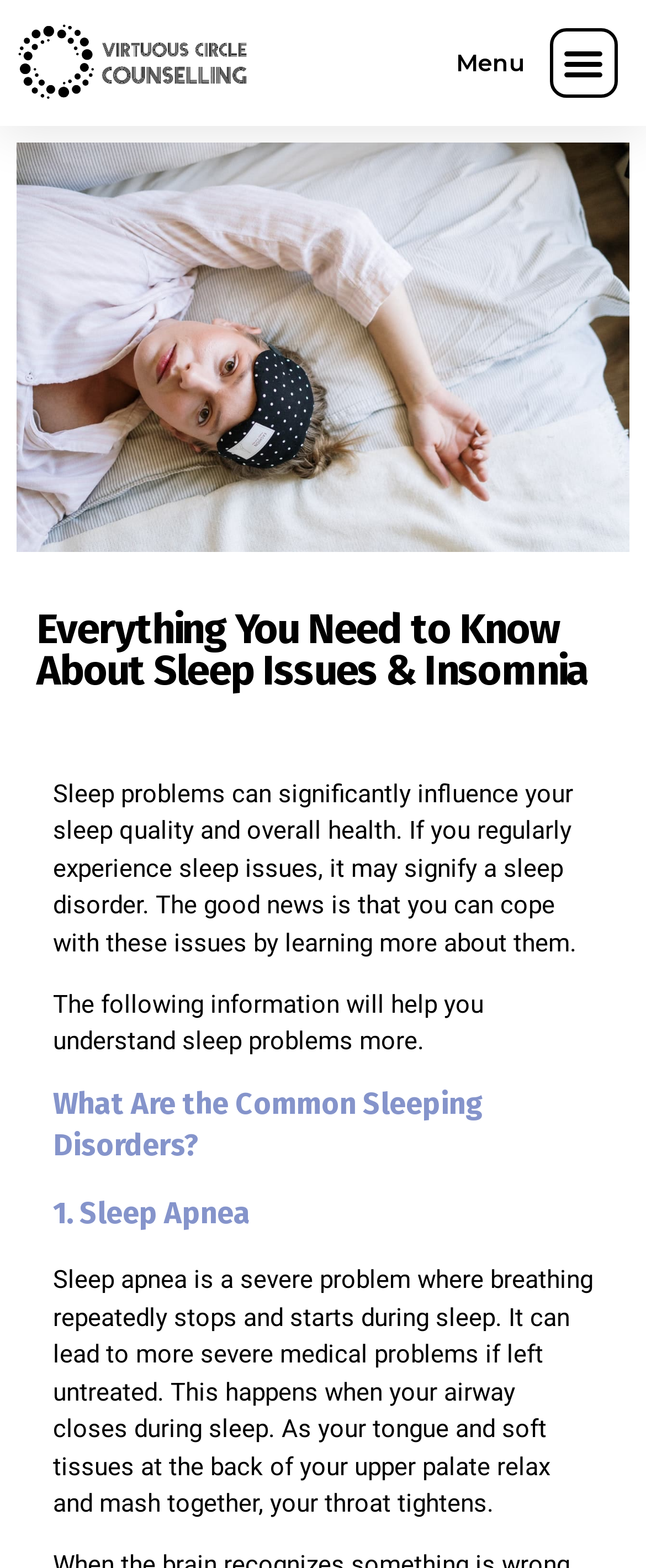What is sleep apnea?
Answer the question with just one word or phrase using the image.

Severe problem where breathing stops and starts during sleep